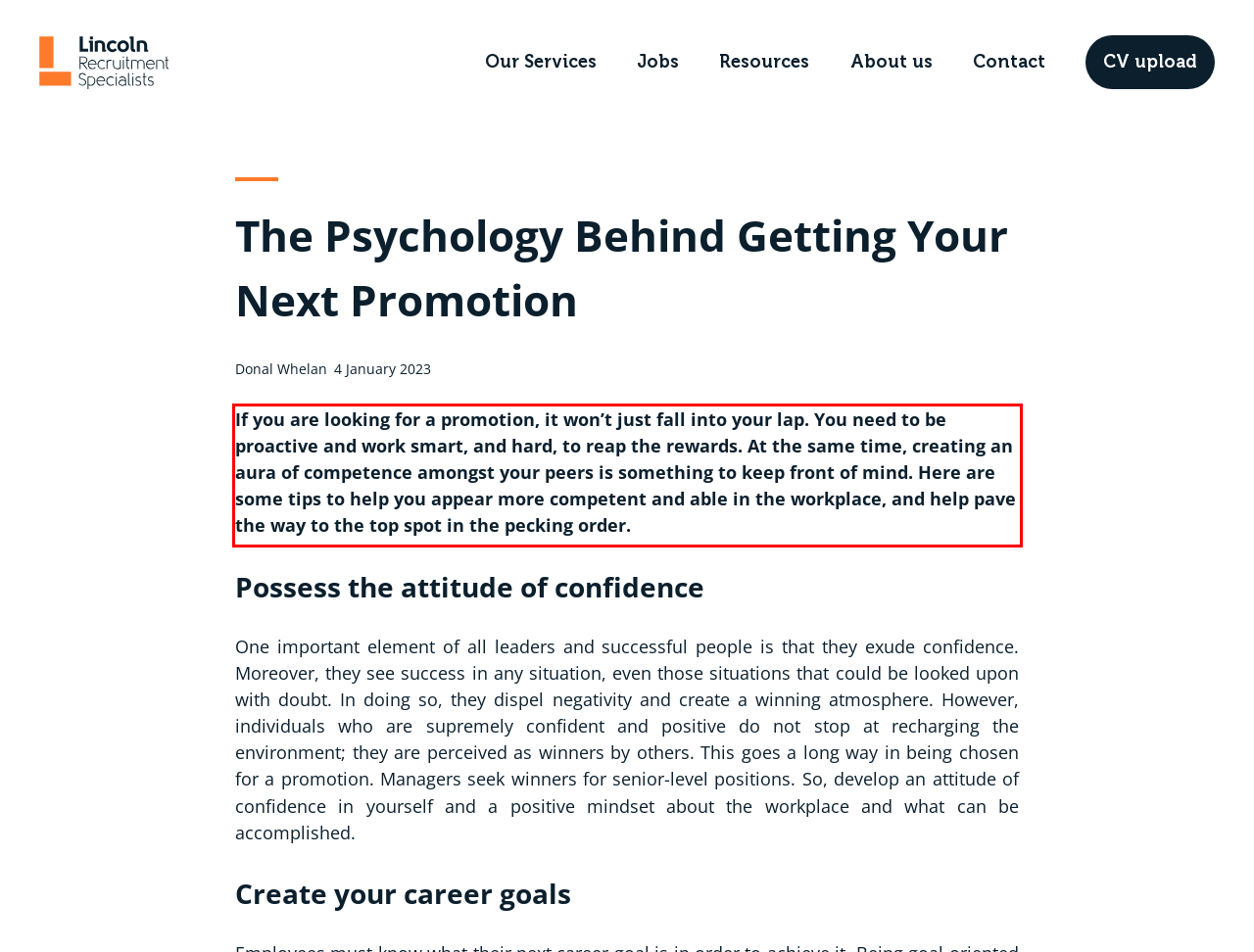Given a webpage screenshot, locate the red bounding box and extract the text content found inside it.

If you are looking for a promotion, it won’t just fall into your lap. You need to be proactive and work smart, and hard, to reap the rewards. At the same time, creating an aura of competence amongst your peers is something to keep front of mind. Here are some tips to help you appear more competent and able in the workplace, and help pave the way to the top spot in the pecking order.